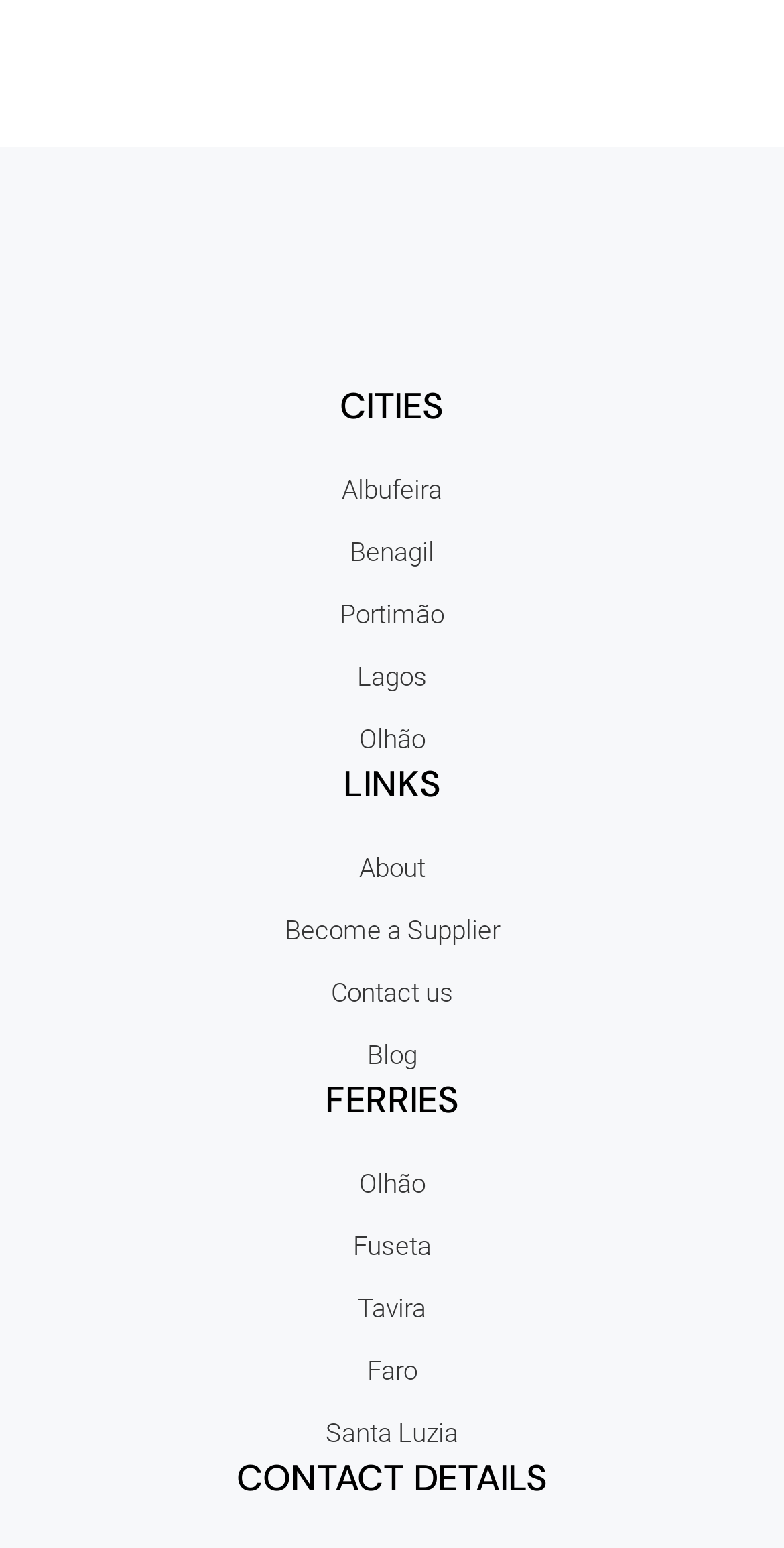What is the third city listed?
Please provide a single word or phrase in response based on the screenshot.

Portimão